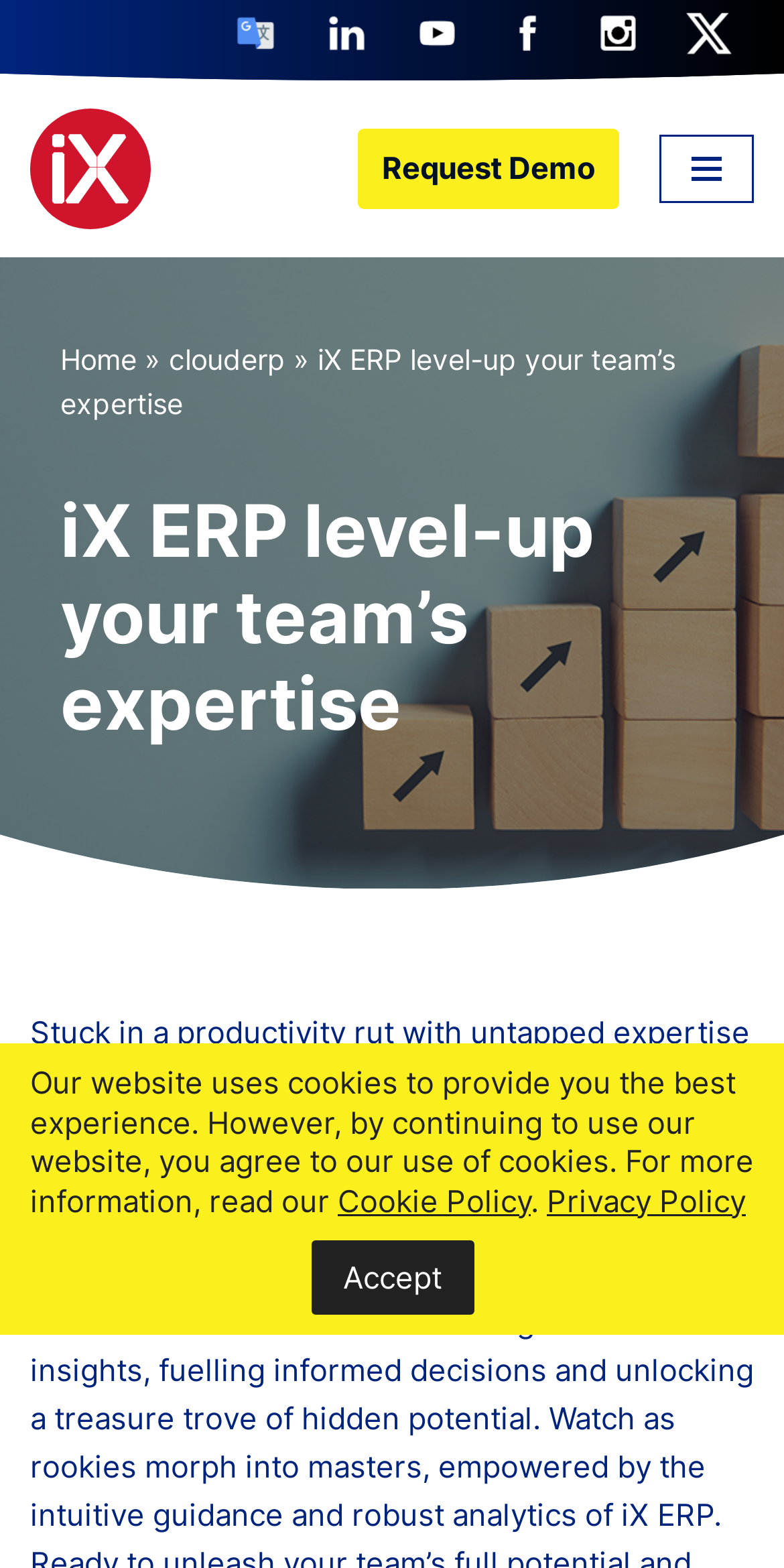Please find and report the bounding box coordinates of the element to click in order to perform the following action: "Go to the 'Home' page". The coordinates should be expressed as four float numbers between 0 and 1, in the format [left, top, right, bottom].

[0.077, 0.218, 0.174, 0.24]